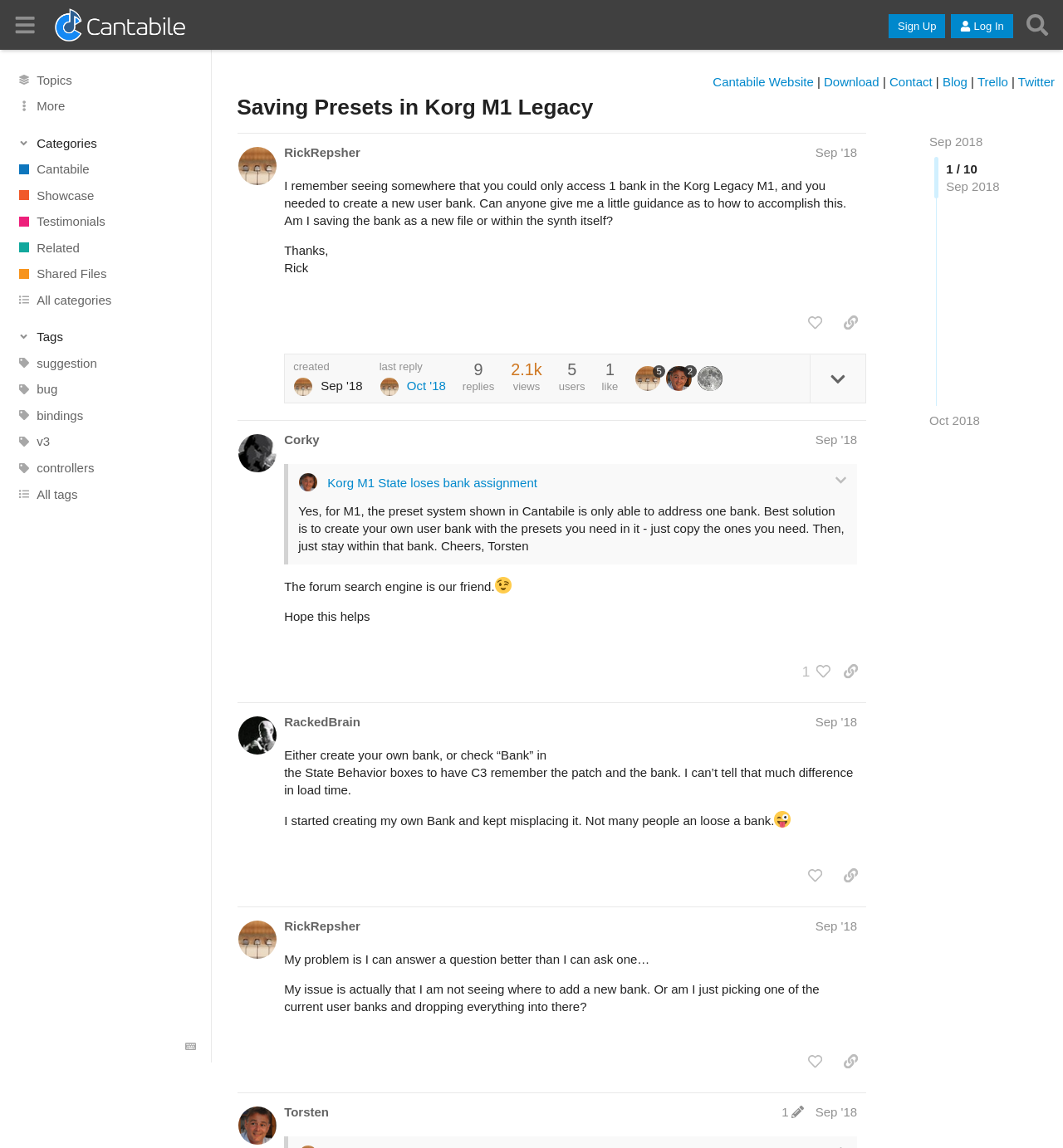Describe every aspect of the webpage in a detailed manner.

This webpage is a forum discussion page from the Cantabile Community. At the top, there is a header section with a button to toggle the sidebar, a link to the Cantabile Community, and buttons to sign up and log in. On the right side of the header, there are buttons for search and more options.

Below the header, there is a navigation section with links to various topics, including Cantabile, Showcase, Testimonials, and more. Each link has an accompanying image.

The main content of the page is a discussion thread about saving presets in the Korg M1 Legacy. The thread is titled "Saving Presets in Korg M1 Legacy" and has a heading with a link to the thread. Below the heading, there is a post from a user named RickRepsher, dated September 2018, asking for guidance on how to access and save banks in the Korg Legacy M1. The post has several buttons, including "like this post" and "copy a link to this post to clipboard".

To the right of the post, there is information about the post, including the number of replies, views, and users who have liked the post. There are also links to the users who have replied to the post, including RickRepsher, Torsten, and dave_dore.

At the bottom of the page, there are links to other months, including October 2018, and a pagination section with a button to navigate to the next page.